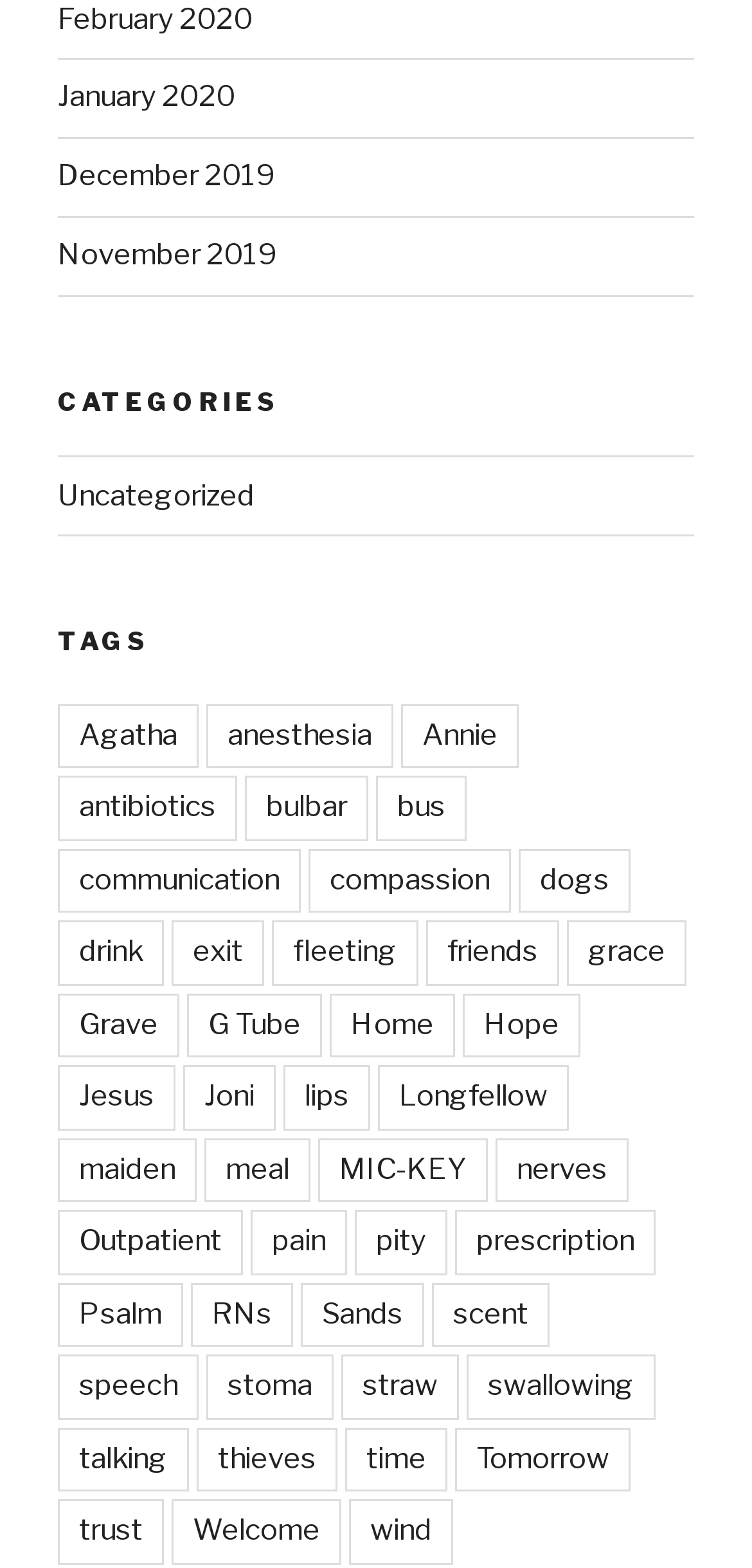Please determine the bounding box coordinates of the element's region to click for the following instruction: "Learn about communication".

[0.077, 0.541, 0.4, 0.582]